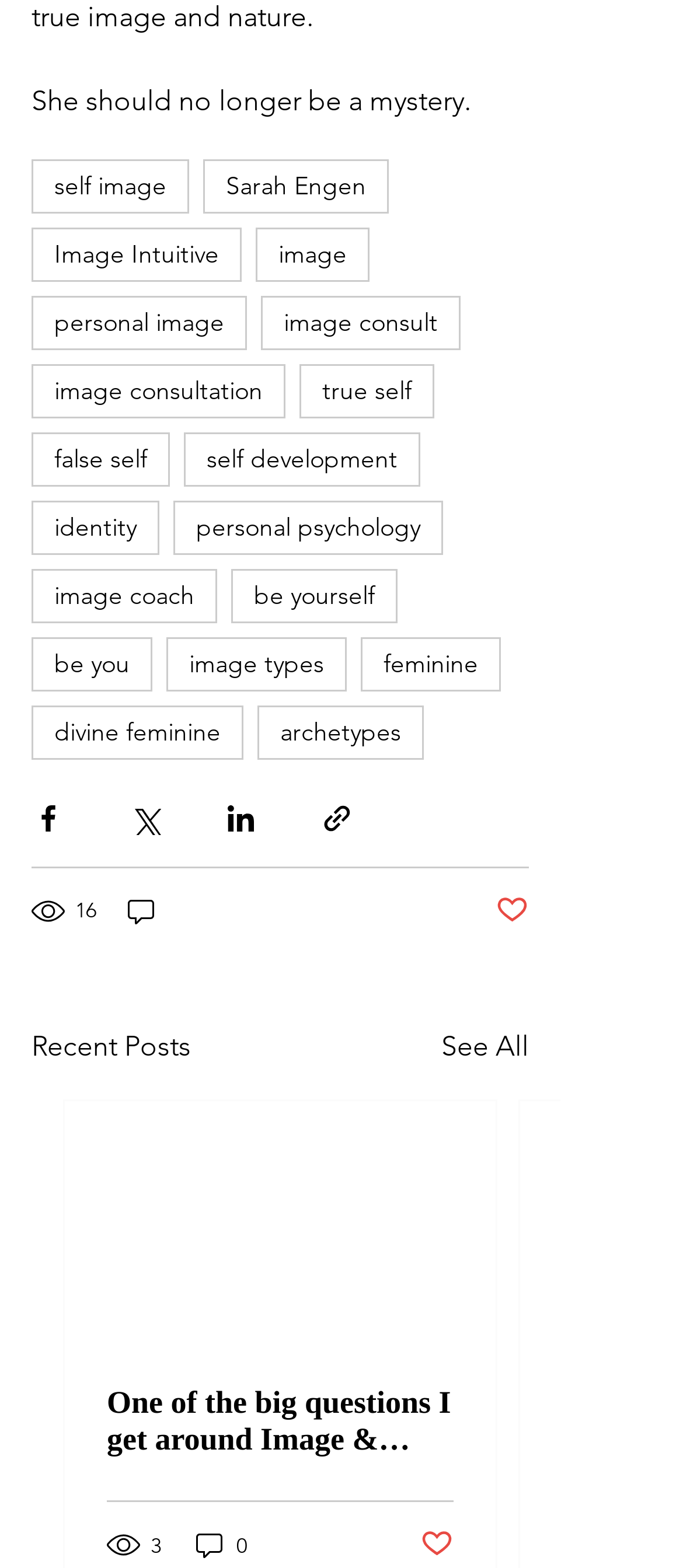Determine the bounding box coordinates of the clickable region to carry out the instruction: "Click on the 'Sarah Engen' link".

[0.297, 0.101, 0.569, 0.136]